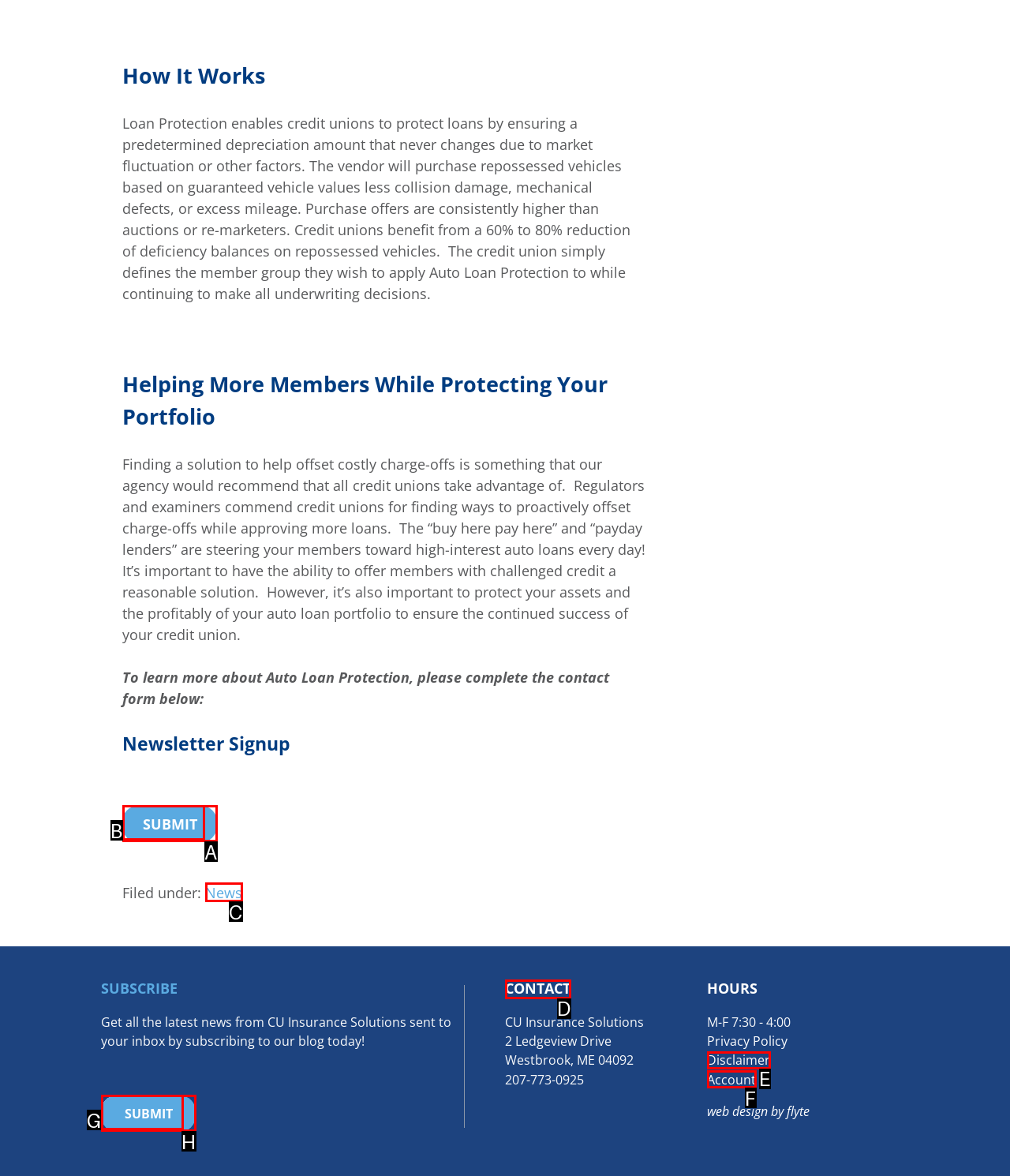To perform the task "contact CU Insurance Solutions", which UI element's letter should you select? Provide the letter directly.

D